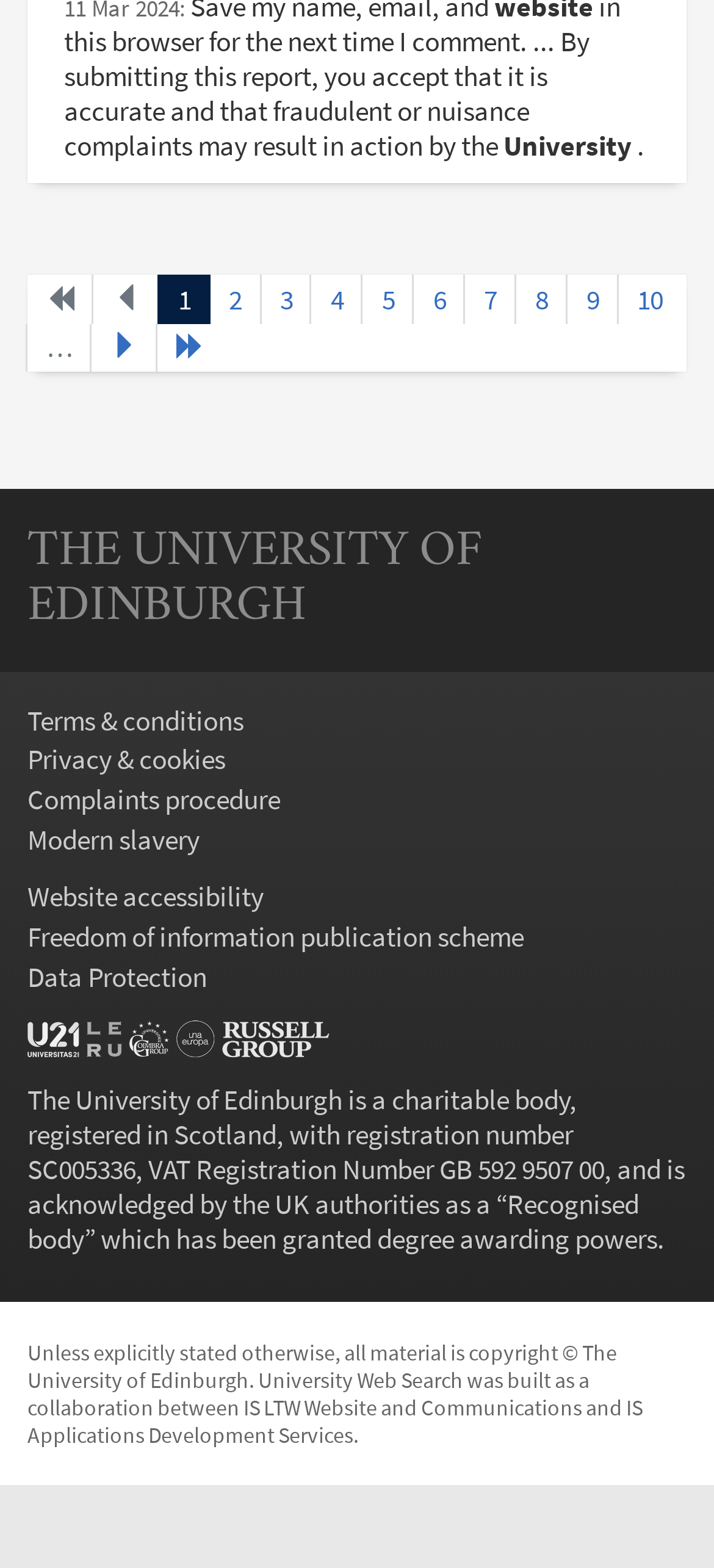Answer the following in one word or a short phrase: 
How many links are there in the footer section?

9